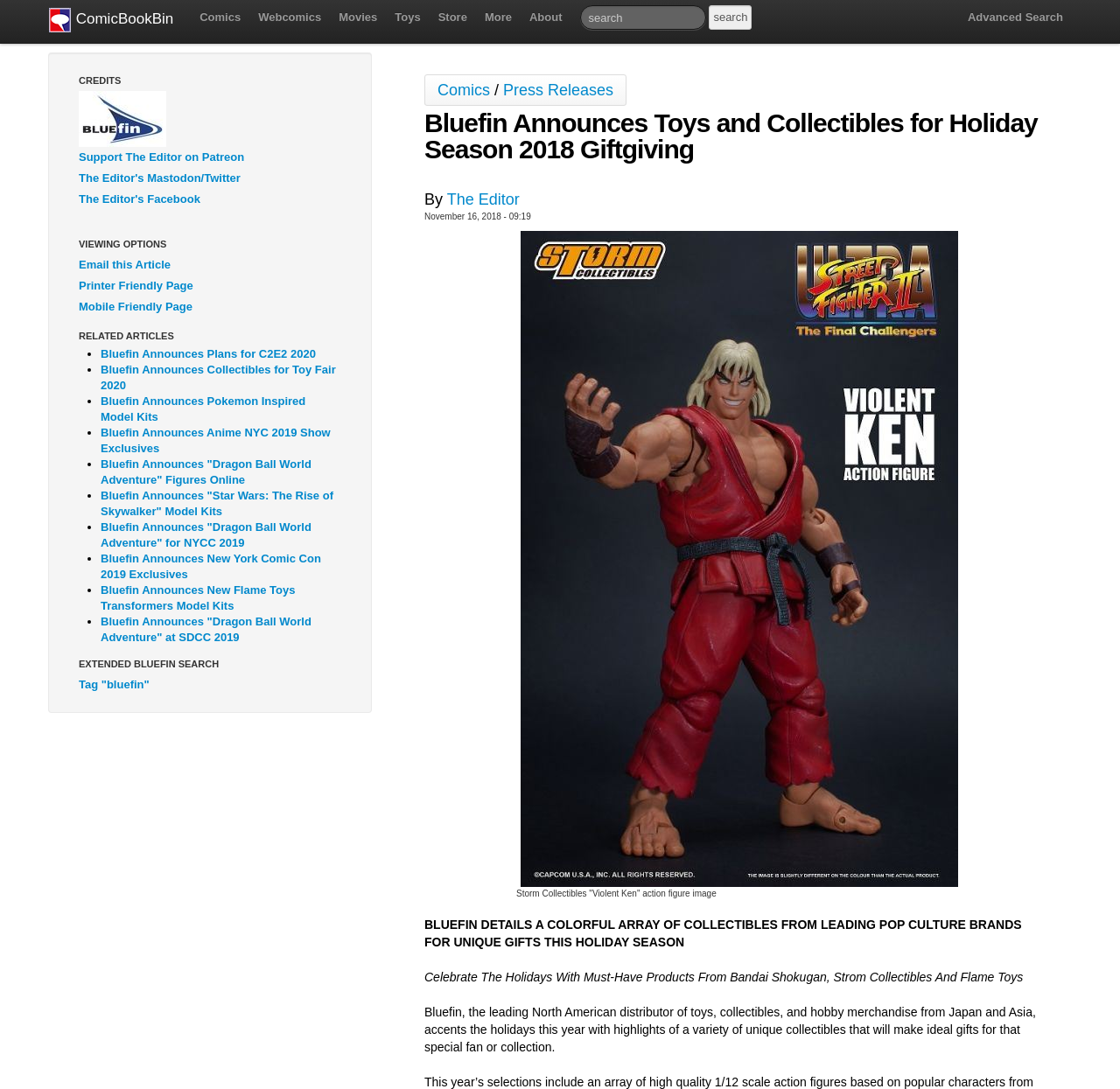What is the purpose of the search box?
From the image, respond using a single word or phrase.

To search the website